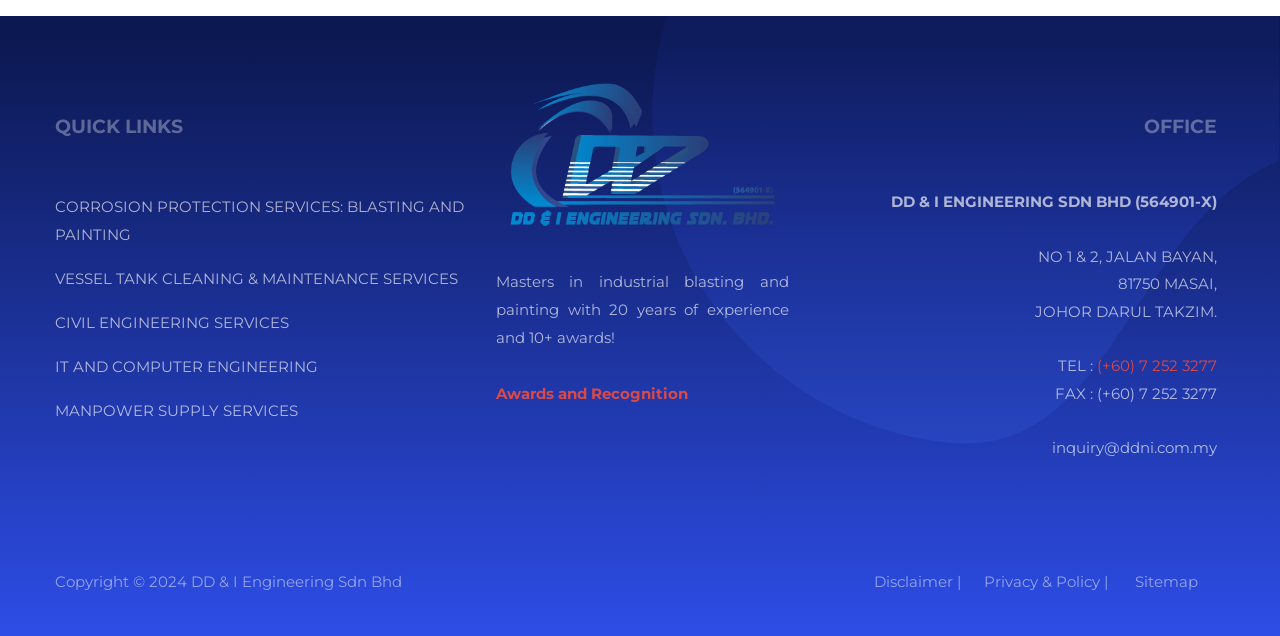Find and specify the bounding box coordinates that correspond to the clickable region for the instruction: "Call the office phone number".

[0.857, 0.56, 0.951, 0.59]